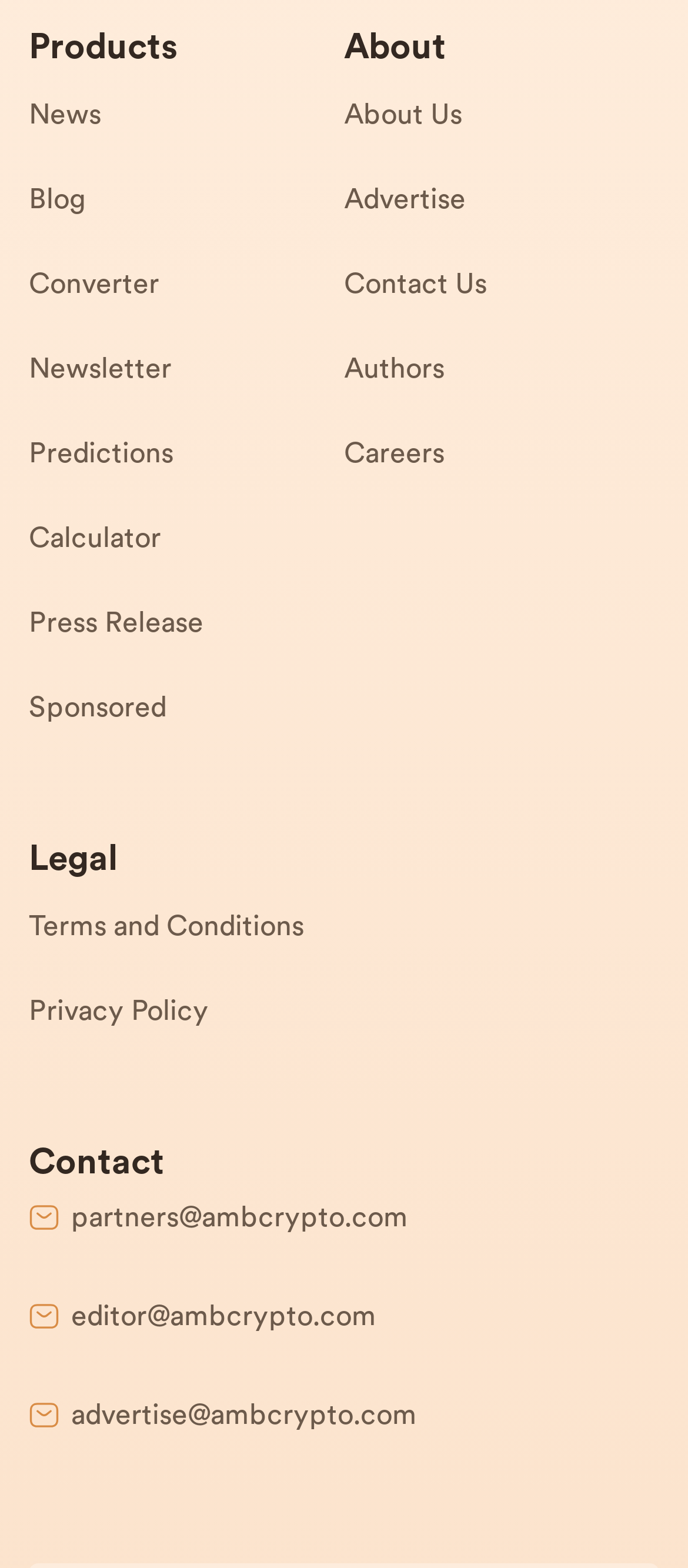Respond to the following question using a concise word or phrase: 
What is the last link in the 'About' section?

Careers